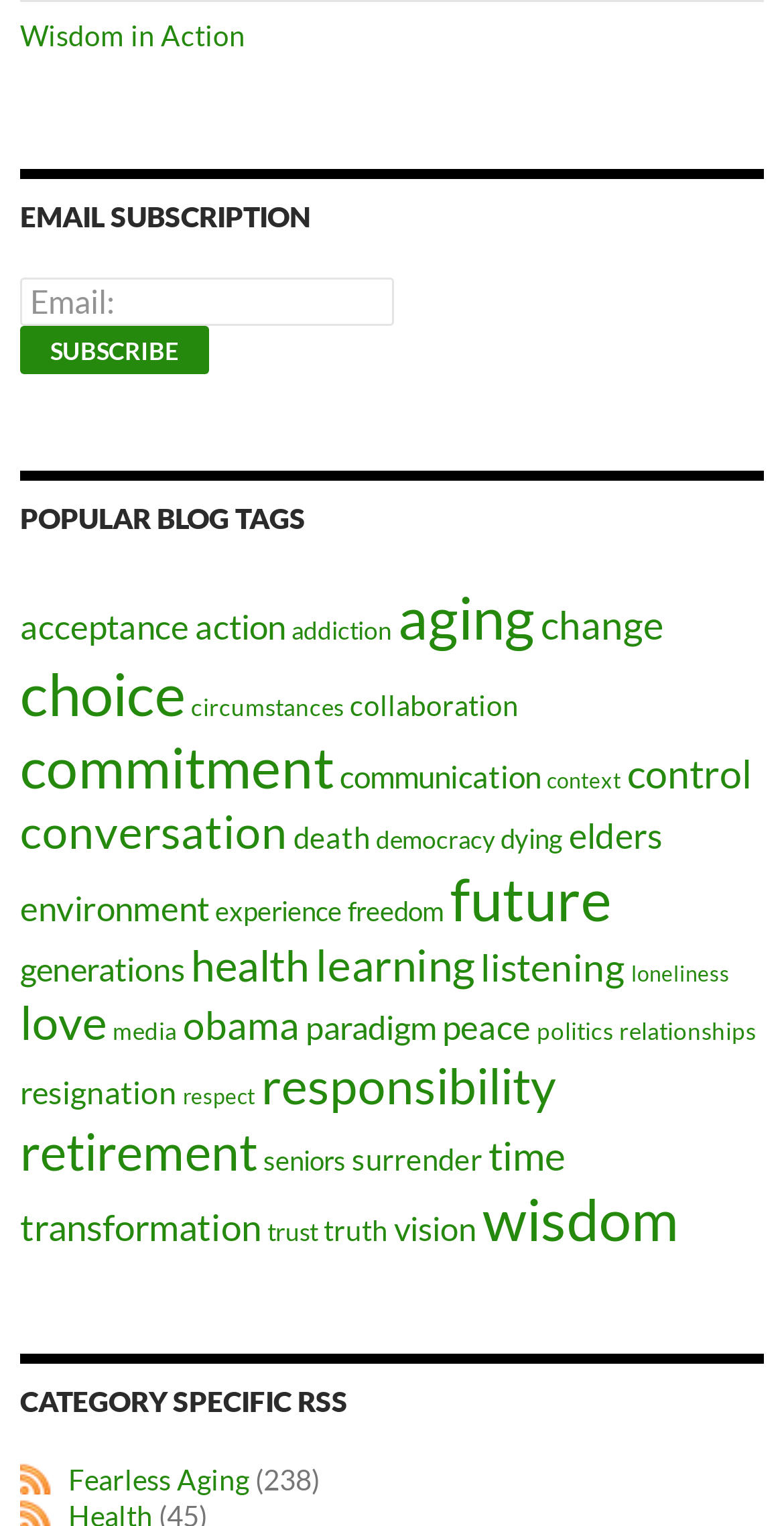What is the category specific RSS link for?
Using the image, provide a concise answer in one word or a short phrase.

Fearless Aging